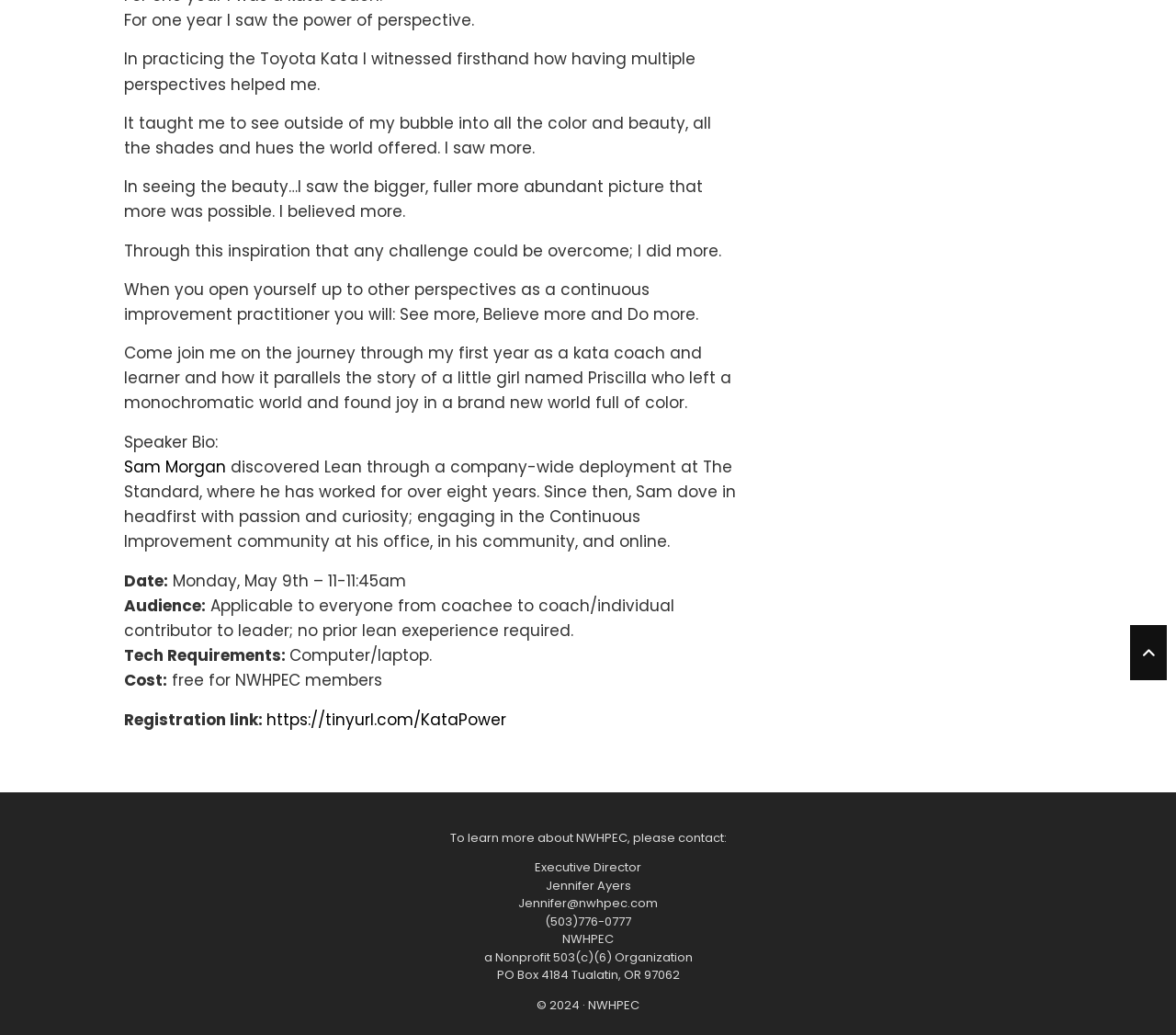Identify the bounding box for the described UI element: "Sam Morgan".

[0.105, 0.44, 0.192, 0.462]